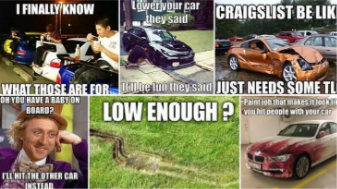Refer to the image and answer the question with as much detail as possible: What is the car in the top middle panel doing?

The top middle panel depicts a lowered car parked at an awkward angle, accompanied by the text 'Lower your car, they said. It'll be fun, they said', which highlights the sometimes questionable advice given in car enthusiast circles regarding modifications.